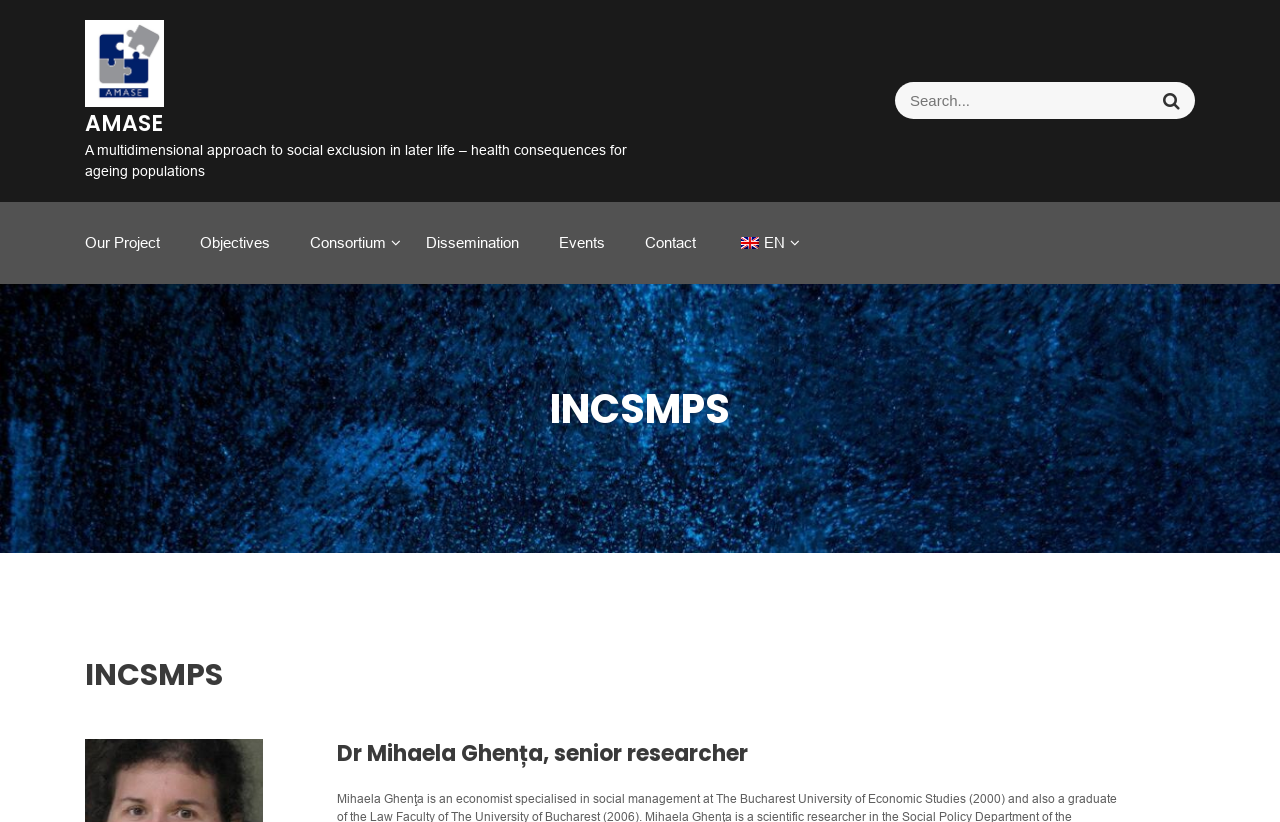Determine the bounding box coordinates of the UI element described by: "parent_node: AMASE".

[0.066, 0.024, 0.128, 0.13]